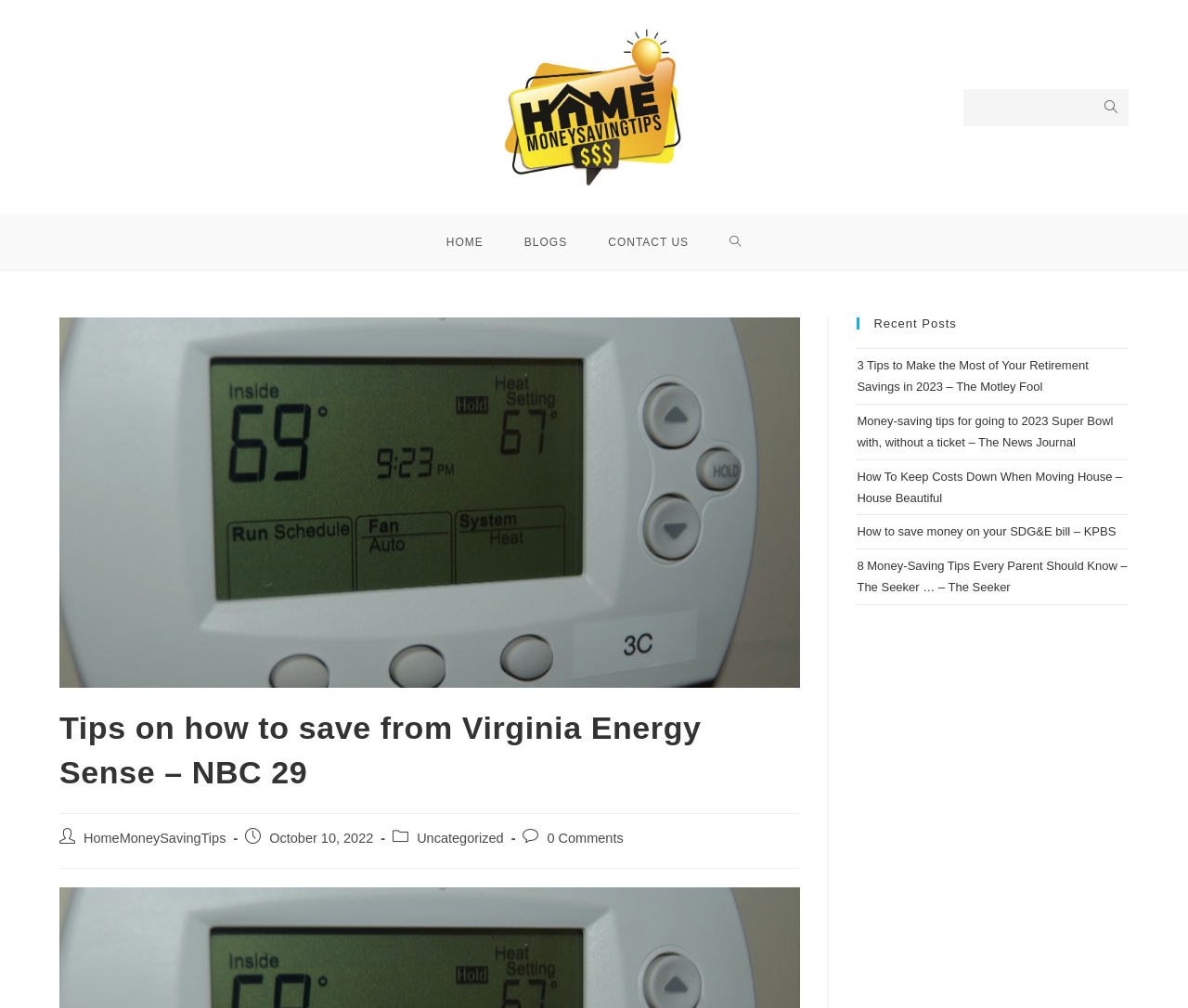How many links are in the primary sidebar?
Please give a detailed and elaborate answer to the question based on the image.

I counted the number of links in the primary sidebar section, which is located on the right side of the webpage. There are 5 links with titles '3 Tips to Make the Most of Your Retirement Savings in 2023 – The Motley Fool', 'Money-saving tips for going to 2023 Super Bowl with, without a ticket – The News Journal', 'How To Keep Costs Down When Moving House – House Beautiful', 'How to save money on your SDG&E bill – KPBS', and '8 Money-Saving Tips Every Parent Should Know – The Seeker … – The Seeker'.